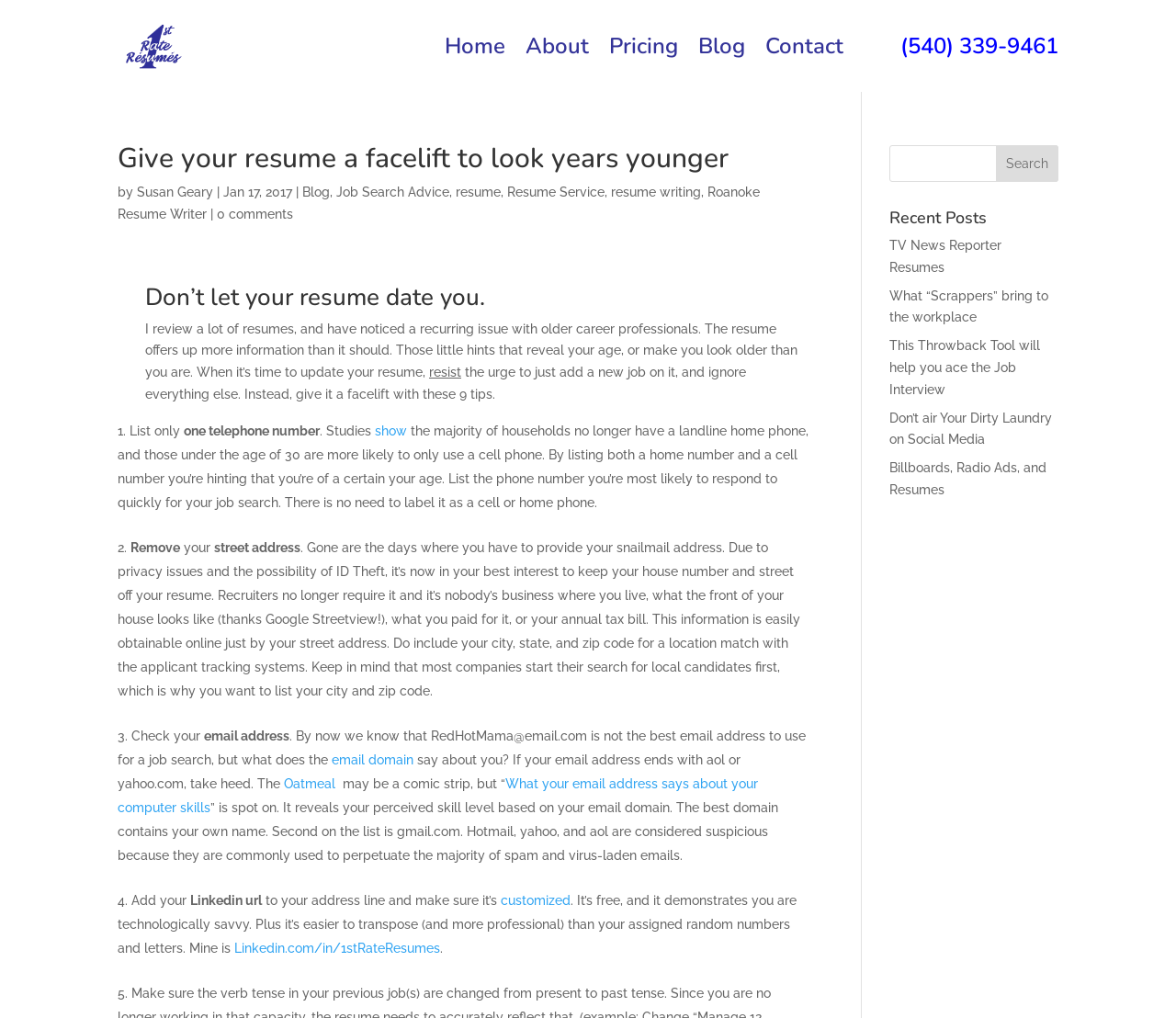What is the name of the website?
Give a detailed explanation using the information visible in the image.

The name of the website can be found in the top-left corner of the webpage, where it says 'Give your resume a facelift to look years younger | 1st Rate Resumes'.